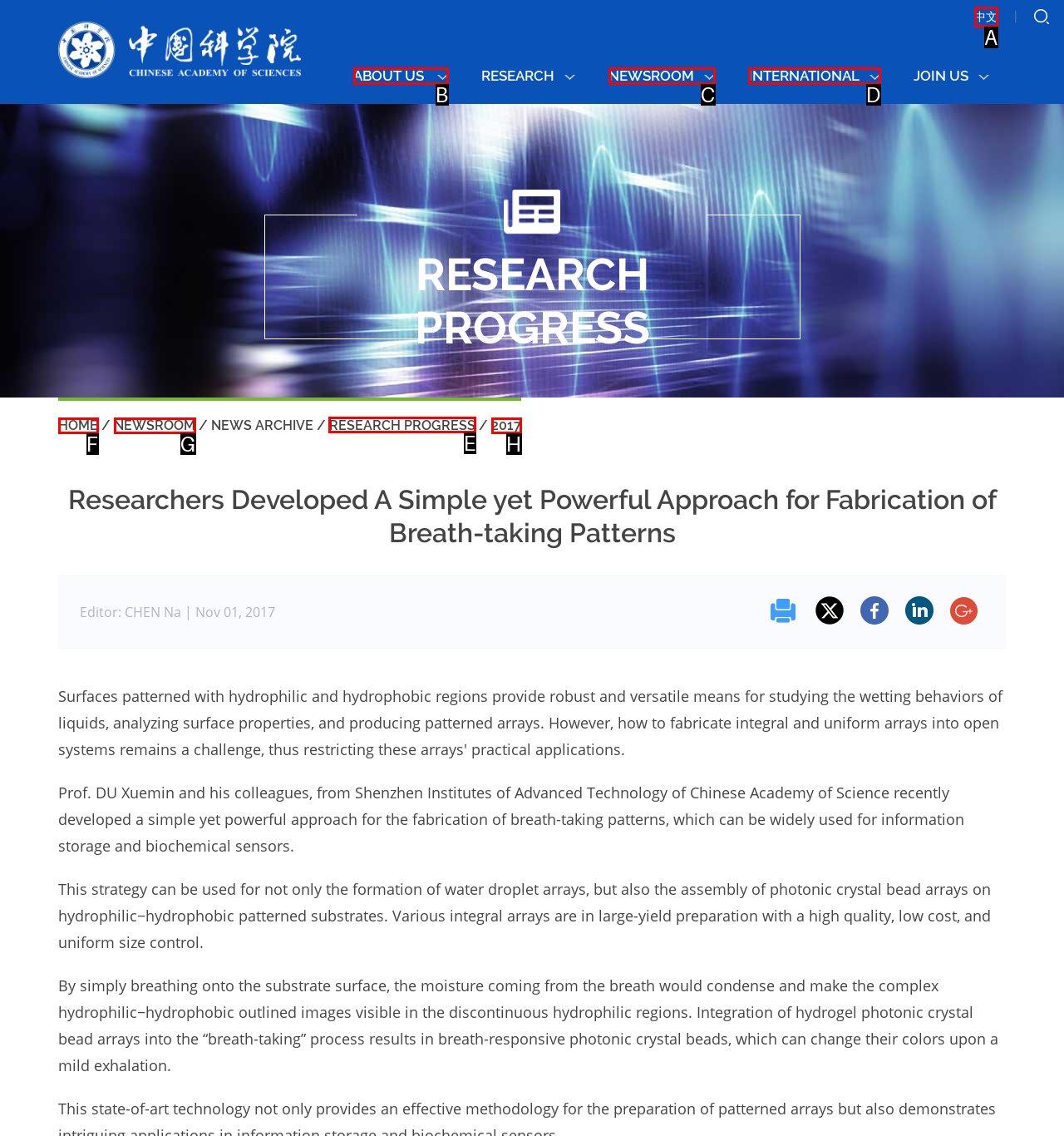Determine which letter corresponds to the UI element to click for this task: View research progress
Respond with the letter from the available options.

E